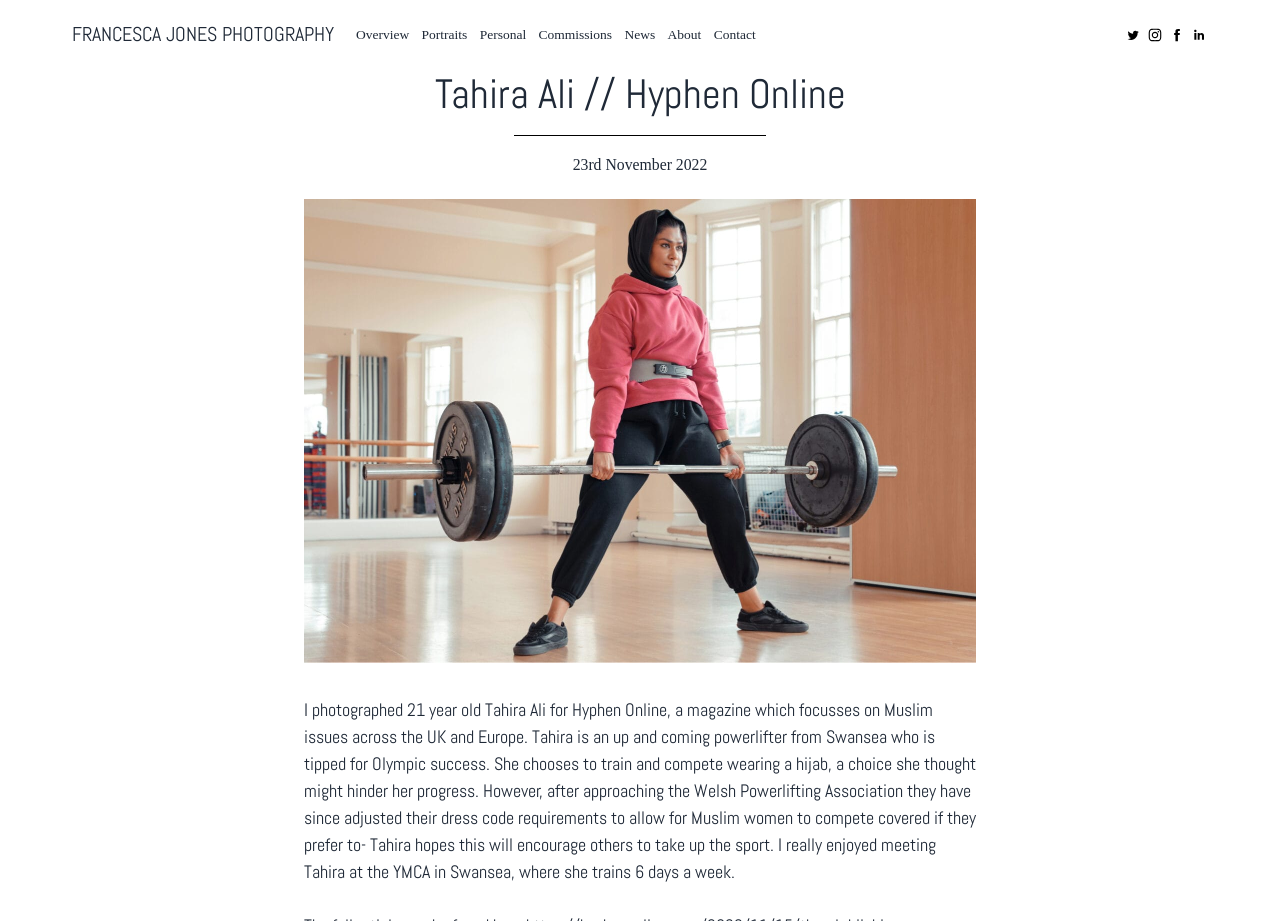Provide the bounding box coordinates in the format (top-left x, top-left y, bottom-right x, bottom-right y). All values are floating point numbers between 0 and 1. Determine the bounding box coordinate of the UI element described as: Francesca Jones Photography

[0.056, 0.023, 0.261, 0.051]